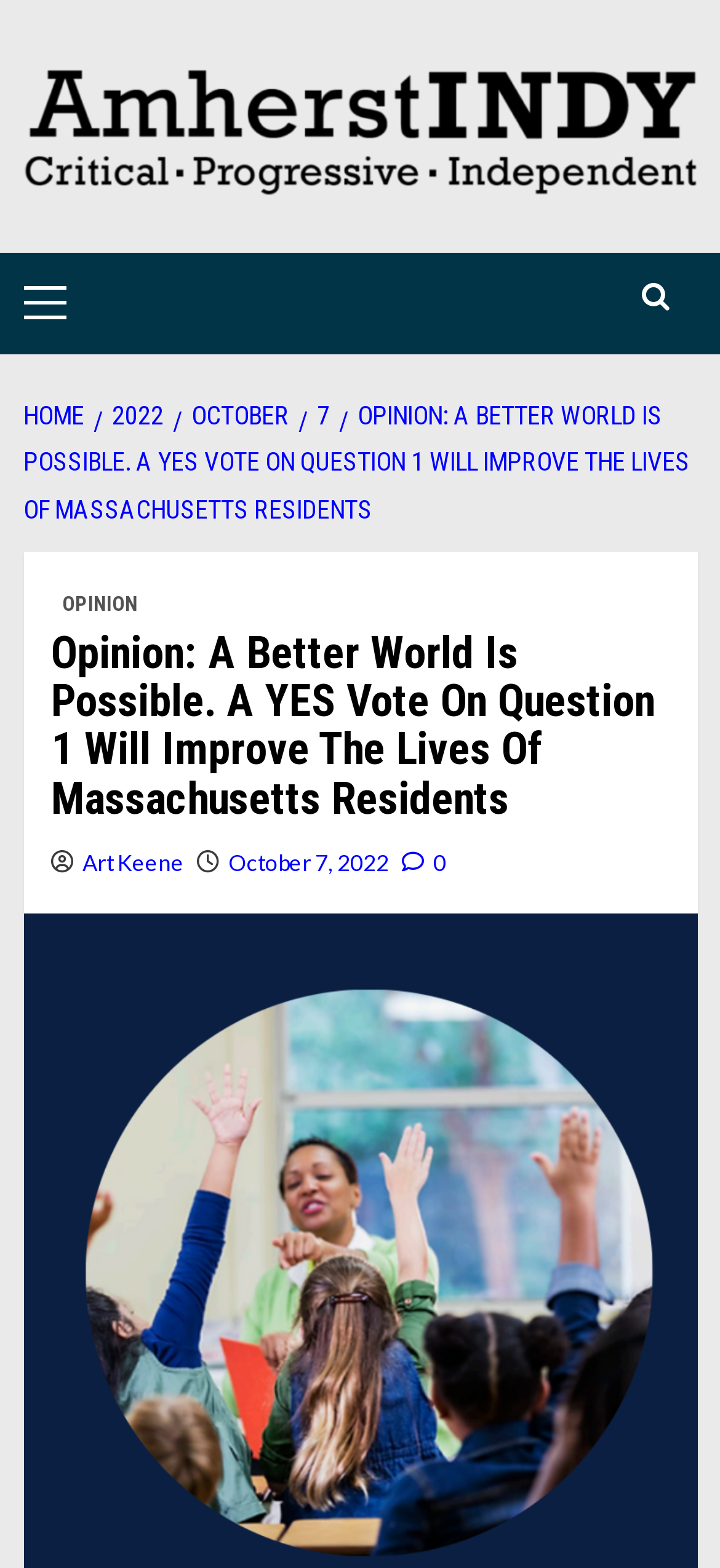Observe the image and answer the following question in detail: What is the name of the website?

I determined the answer by looking at the top-left corner of the webpage, where I found a link with the text 'Amherst Indy' and an image with the same name, indicating that it is the website's logo and name.